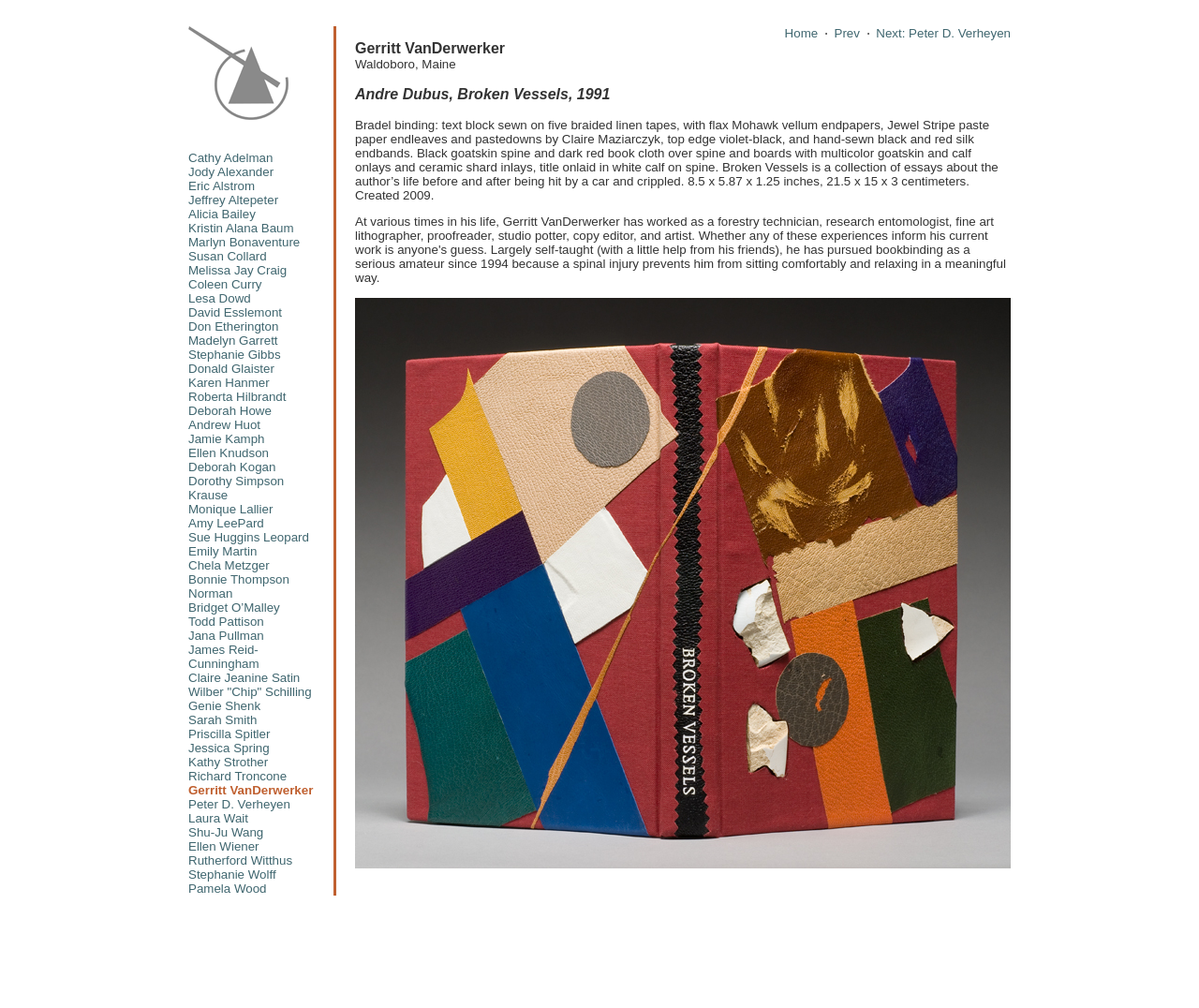Locate the bounding box coordinates of the element that should be clicked to execute the following instruction: "View next exhibitor".

[0.731, 0.026, 0.843, 0.04]